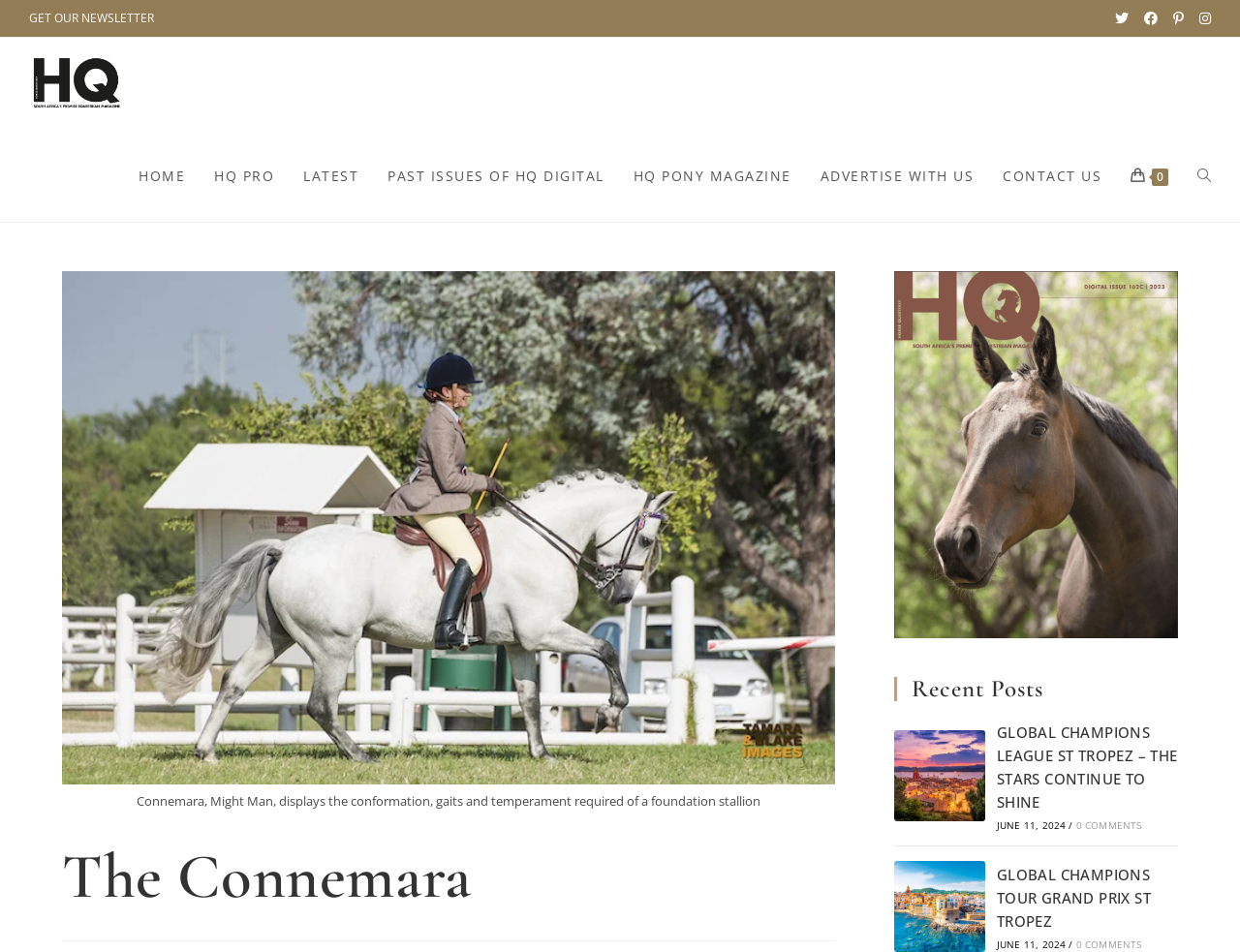Given the element description: "Past issues of HQ Digital", predict the bounding box coordinates of the UI element it refers to, using four float numbers between 0 and 1, i.e., [left, top, right, bottom].

[0.315, 0.039, 0.513, 0.136]